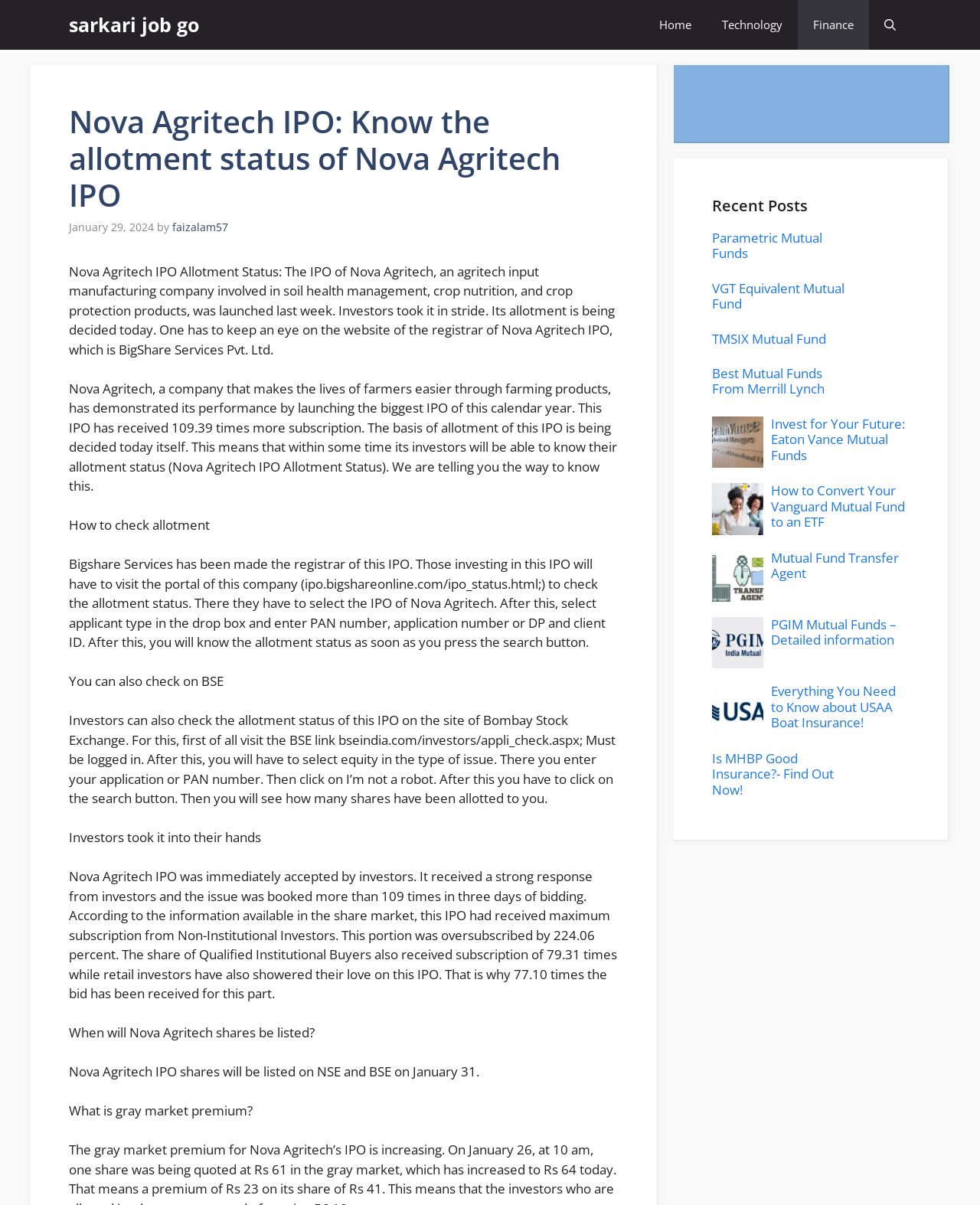Please provide a brief answer to the question using only one word or phrase: 
What is the subscription status of Nova Agritech IPO?

109.39 times more subscription